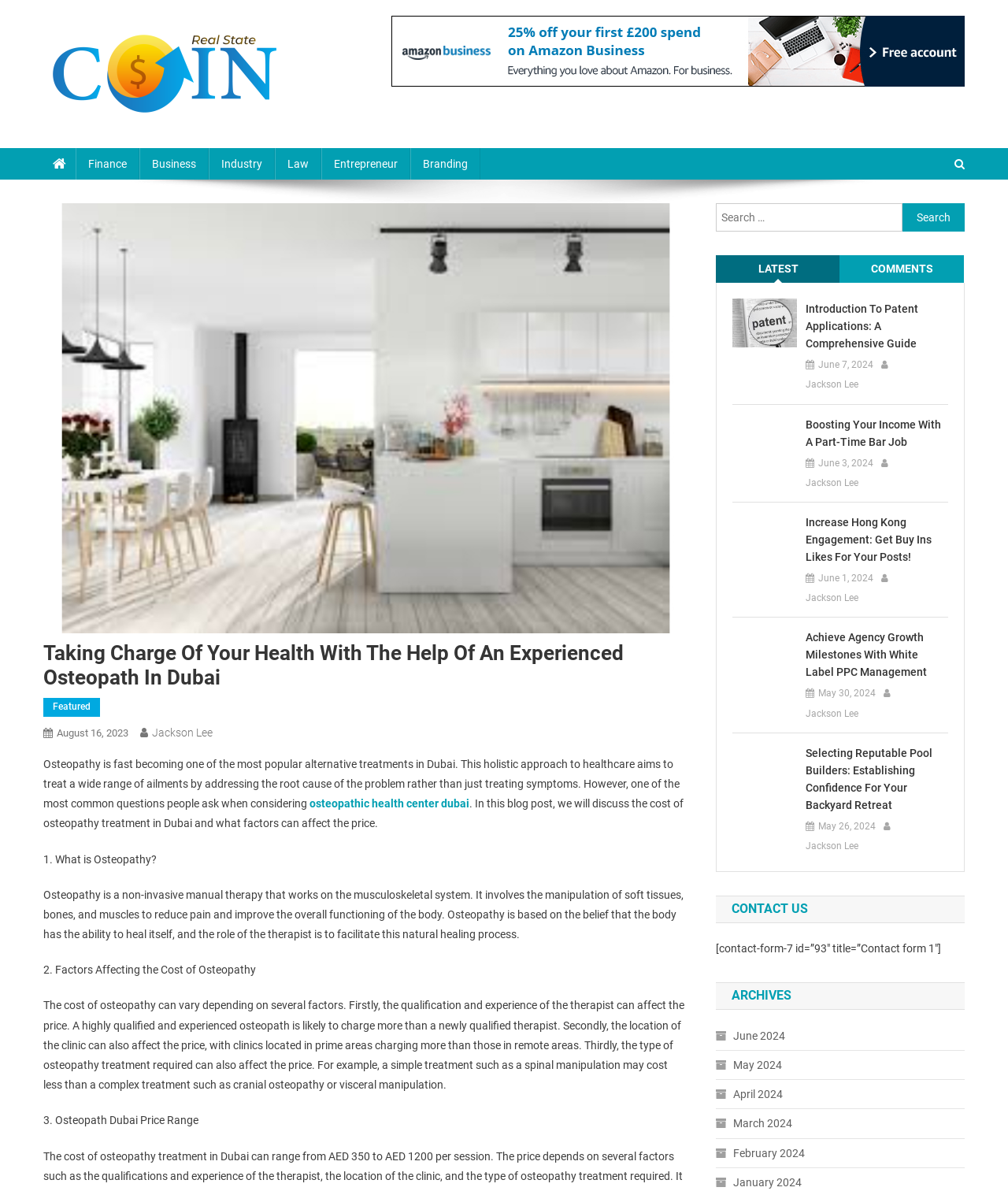Identify the bounding box coordinates of the area you need to click to perform the following instruction: "Click on the Finance link".

[0.075, 0.124, 0.138, 0.151]